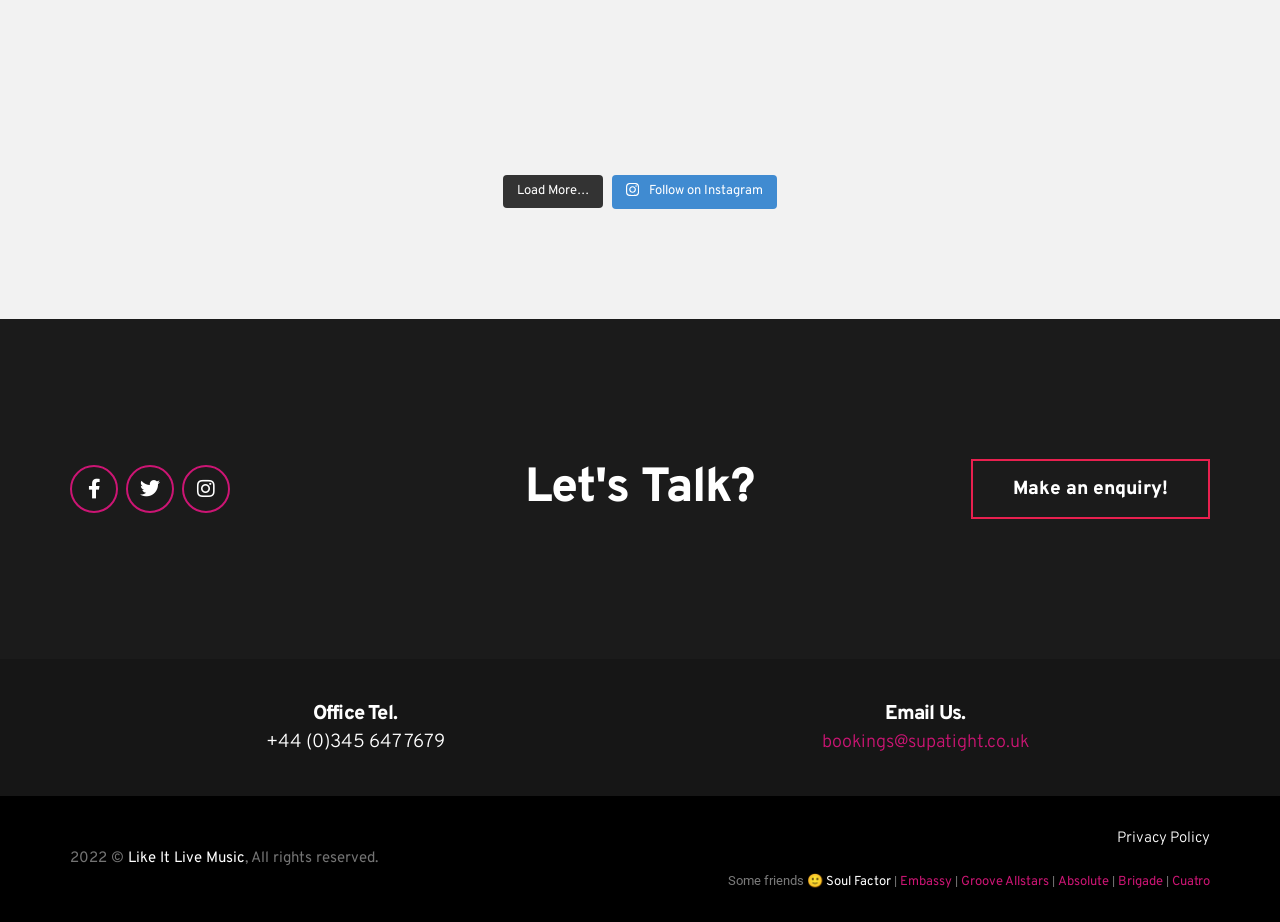Given the element description "Cuatro", identify the bounding box of the corresponding UI element.

[0.916, 0.947, 0.945, 0.965]